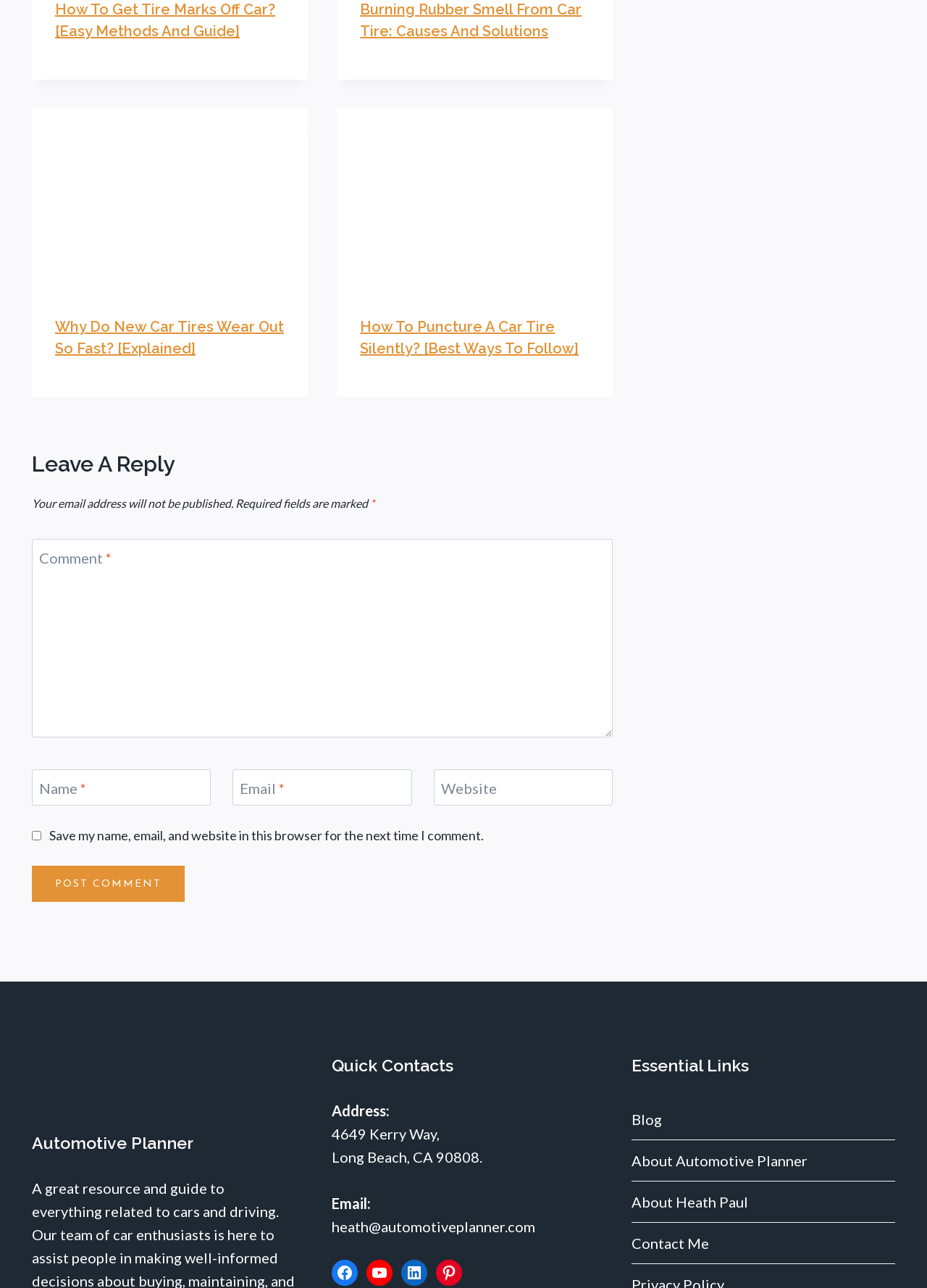Please identify the bounding box coordinates of the region to click in order to complete the given instruction: "Click on the link to learn how to get tire marks off a car". The coordinates should be four float numbers between 0 and 1, i.e., [left, top, right, bottom].

[0.059, 0.001, 0.297, 0.031]